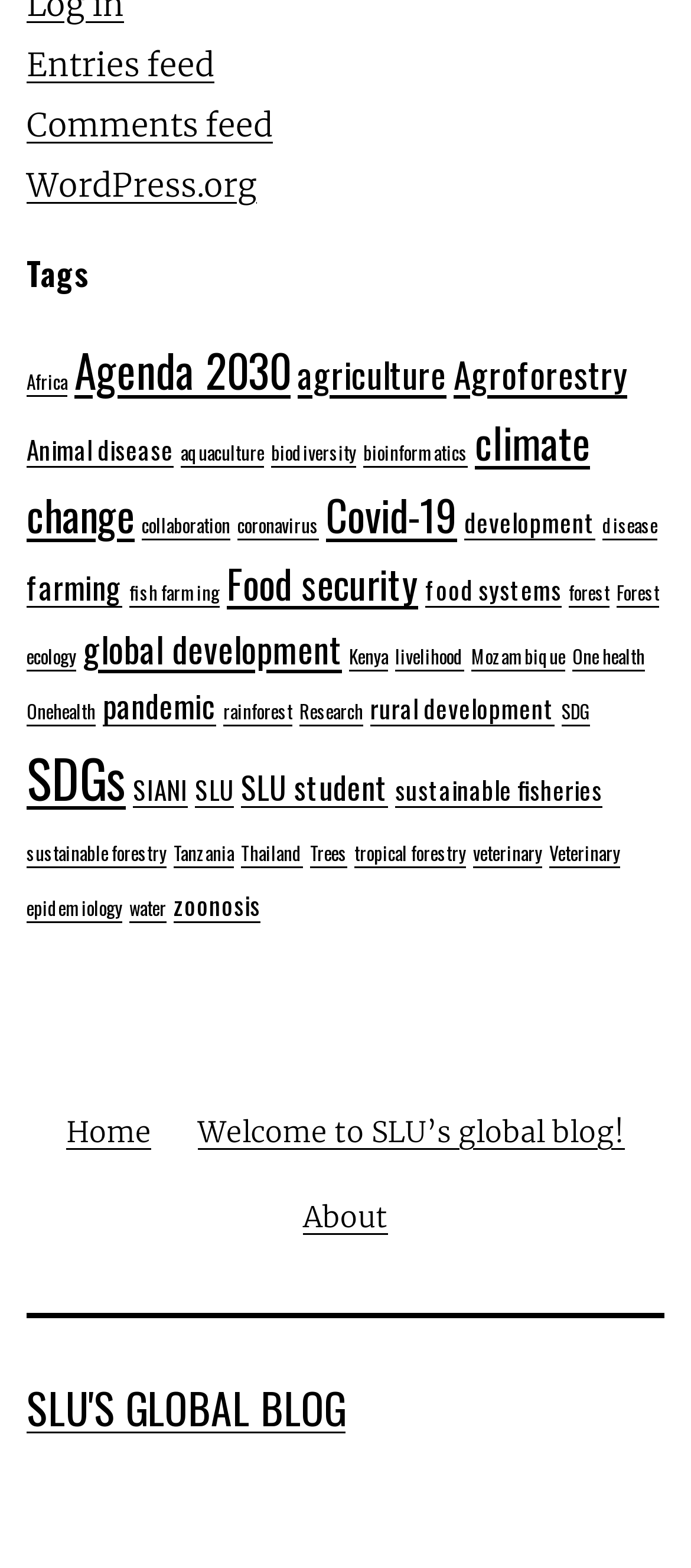Determine the bounding box coordinates for the UI element described. Format the coordinates as (top-left x, top-left y, bottom-right x, bottom-right y) and ensure all values are between 0 and 1. Element description: climate change

[0.038, 0.263, 0.854, 0.348]